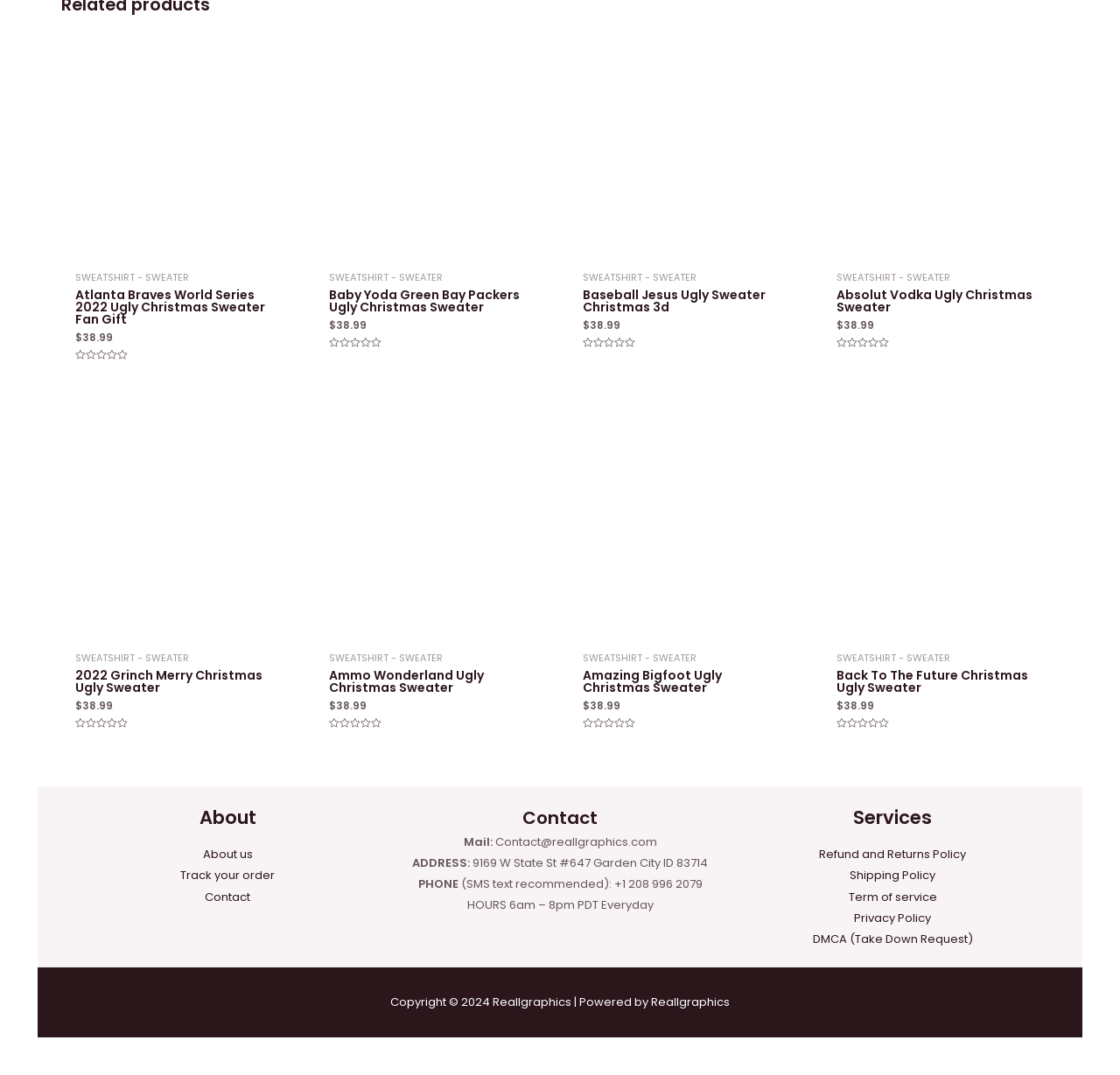Give the bounding box coordinates for the element described as: "Ammo Wonderland Ugly Christmas Sweater".

[0.293, 0.622, 0.48, 0.651]